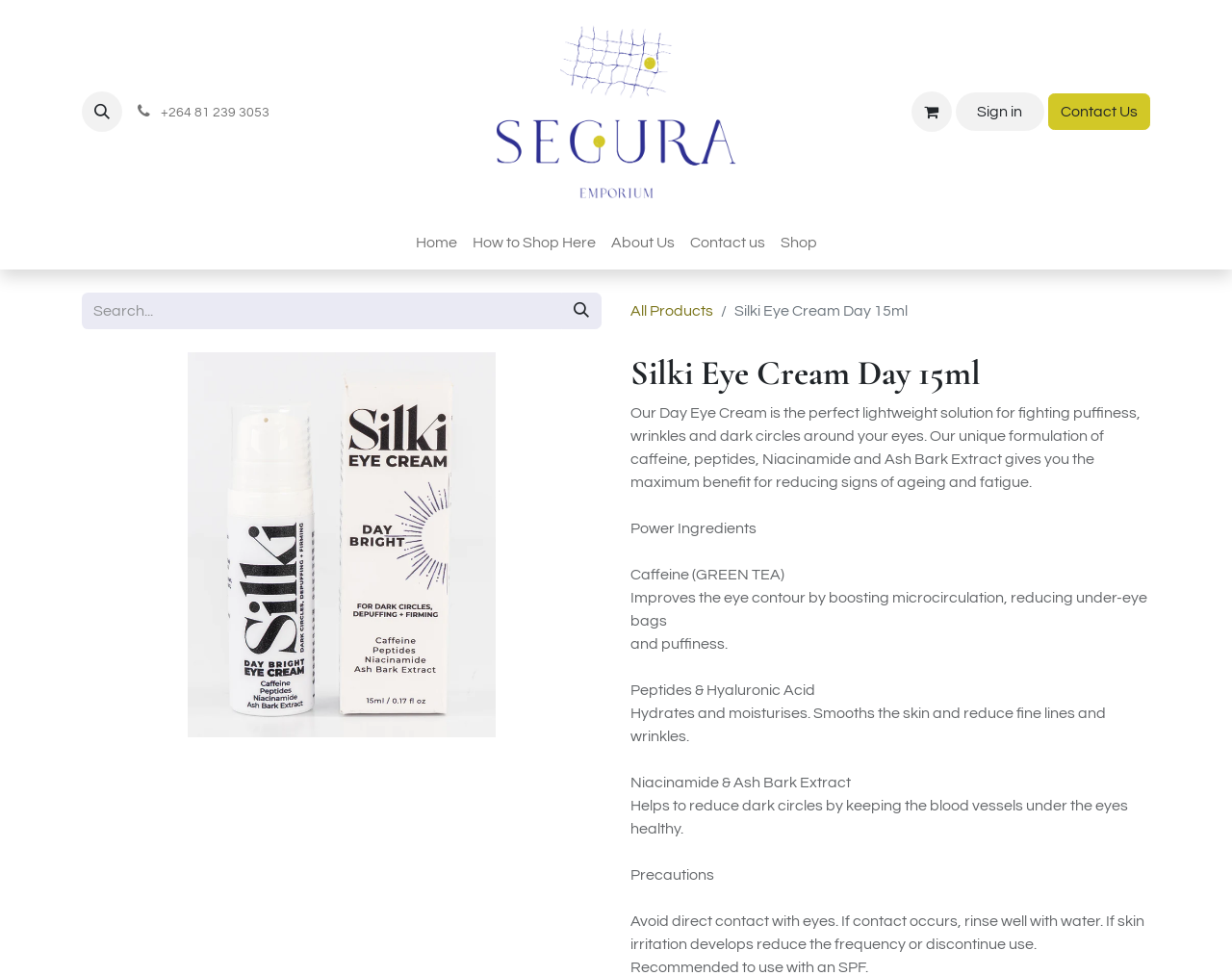Is there a search function on this webpage?
Please provide a comprehensive answer to the question based on the webpage screenshot.

I determined that there is a search function by looking at the search element with a searchbox and a button, which suggests that users can search for products or information on the webpage.